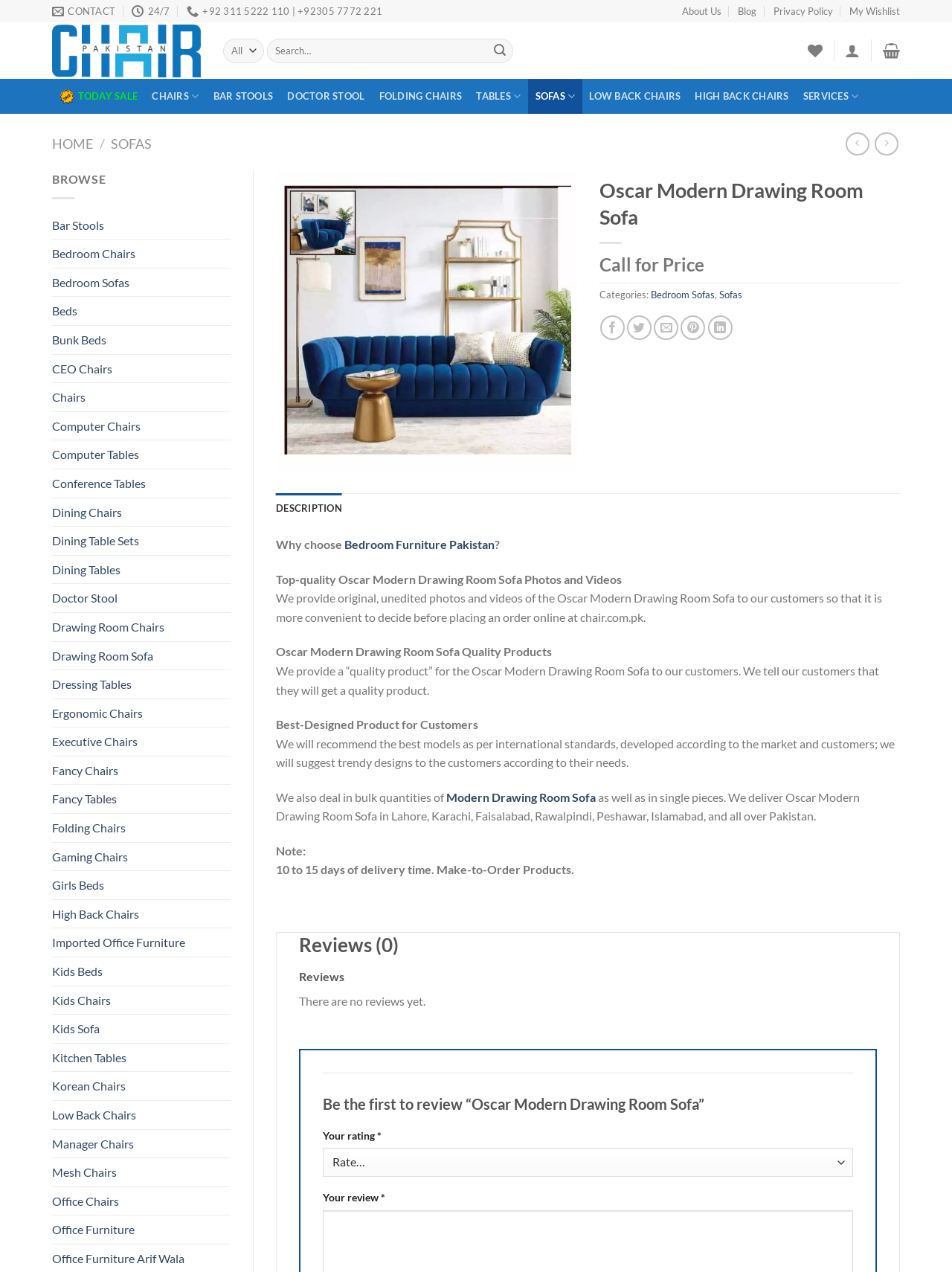Is there a search function on this webpage?
Using the image as a reference, answer the question with a short word or phrase.

Yes